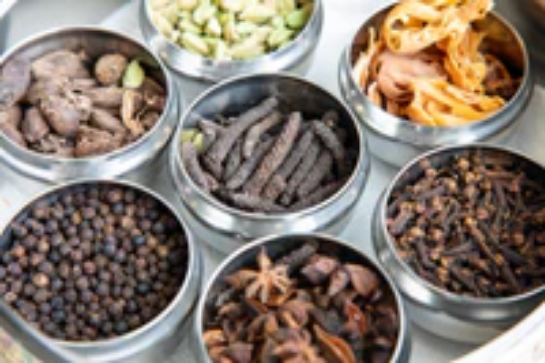What is the purpose of the spices in the image?
Provide a detailed and well-explained answer to the question.

The caption suggests that the spices offer the opportunity to enhance culinary creations with authentic flavors, implying that the purpose of the spices is to add flavor and depth to dishes.